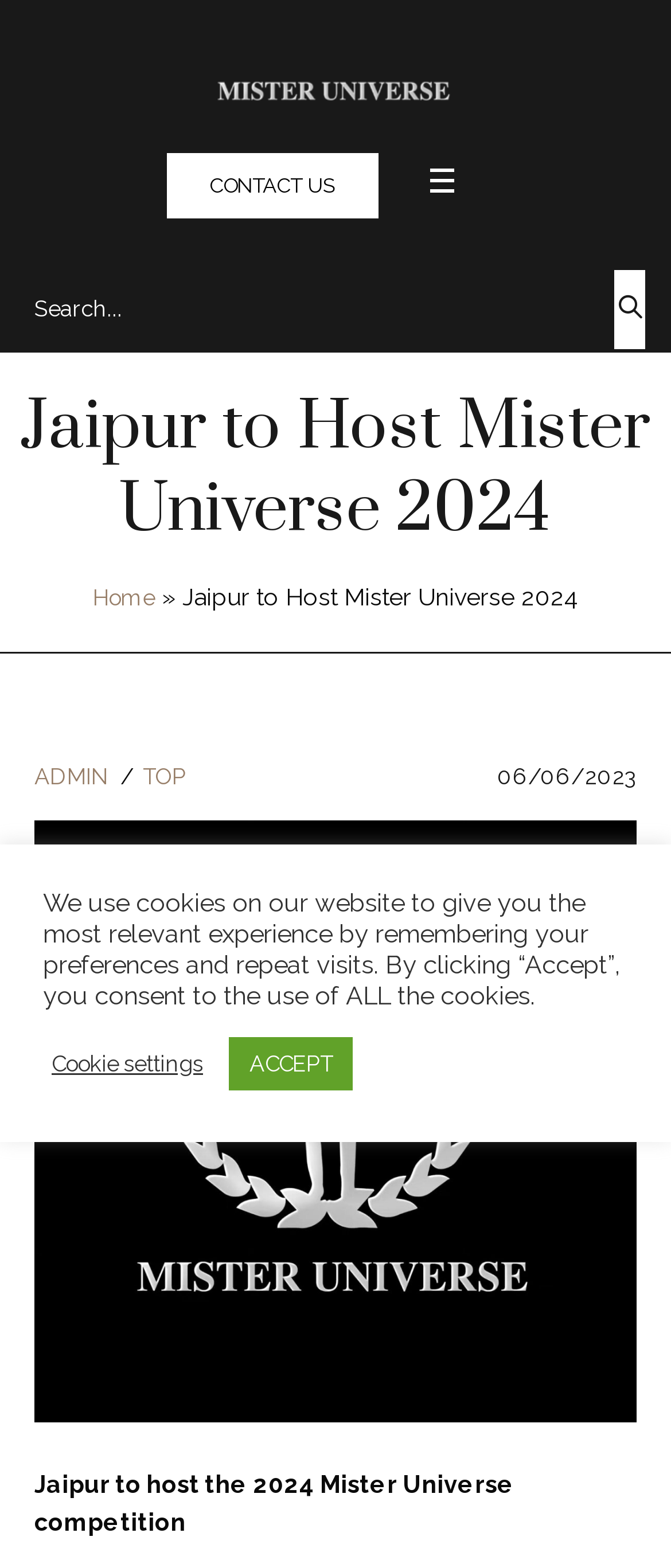Determine the bounding box of the UI element mentioned here: "Home". The coordinates must be in the format [left, top, right, bottom] with values ranging from 0 to 1.

[0.138, 0.372, 0.231, 0.389]